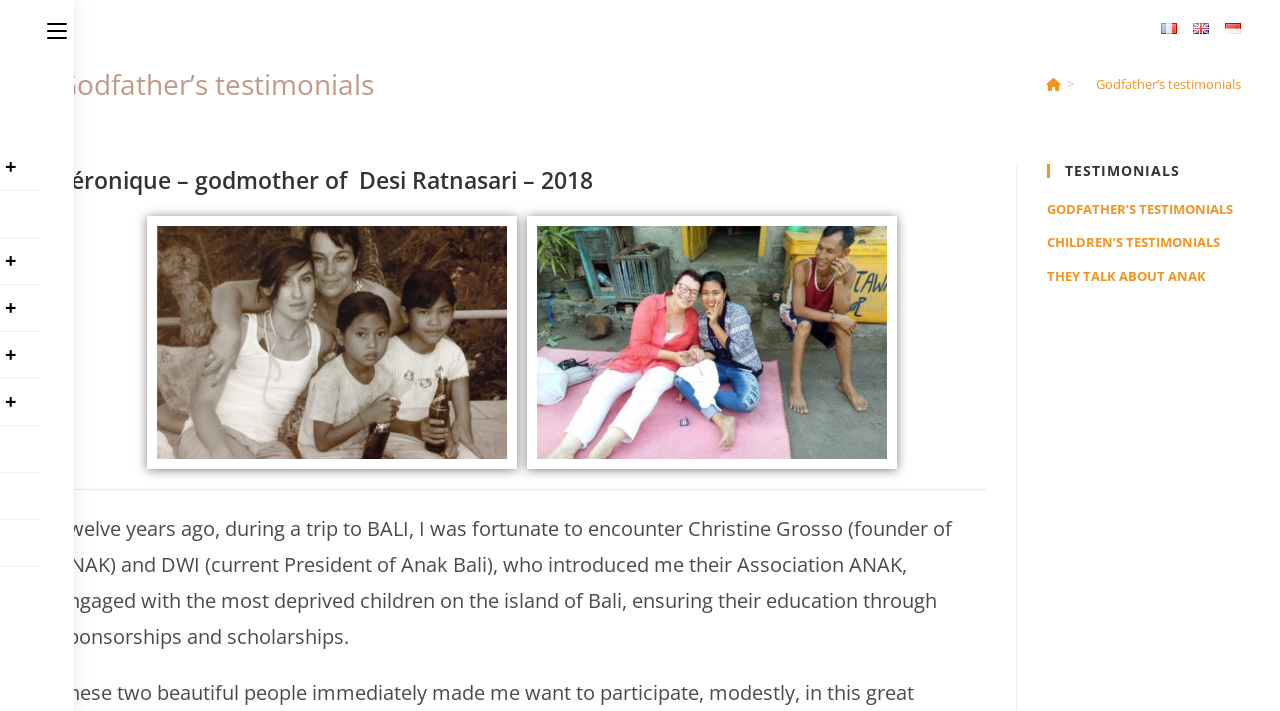What is the purpose of the Association ANAK?
By examining the image, provide a one-word or phrase answer.

Ensuring education through sponsorships and scholarships